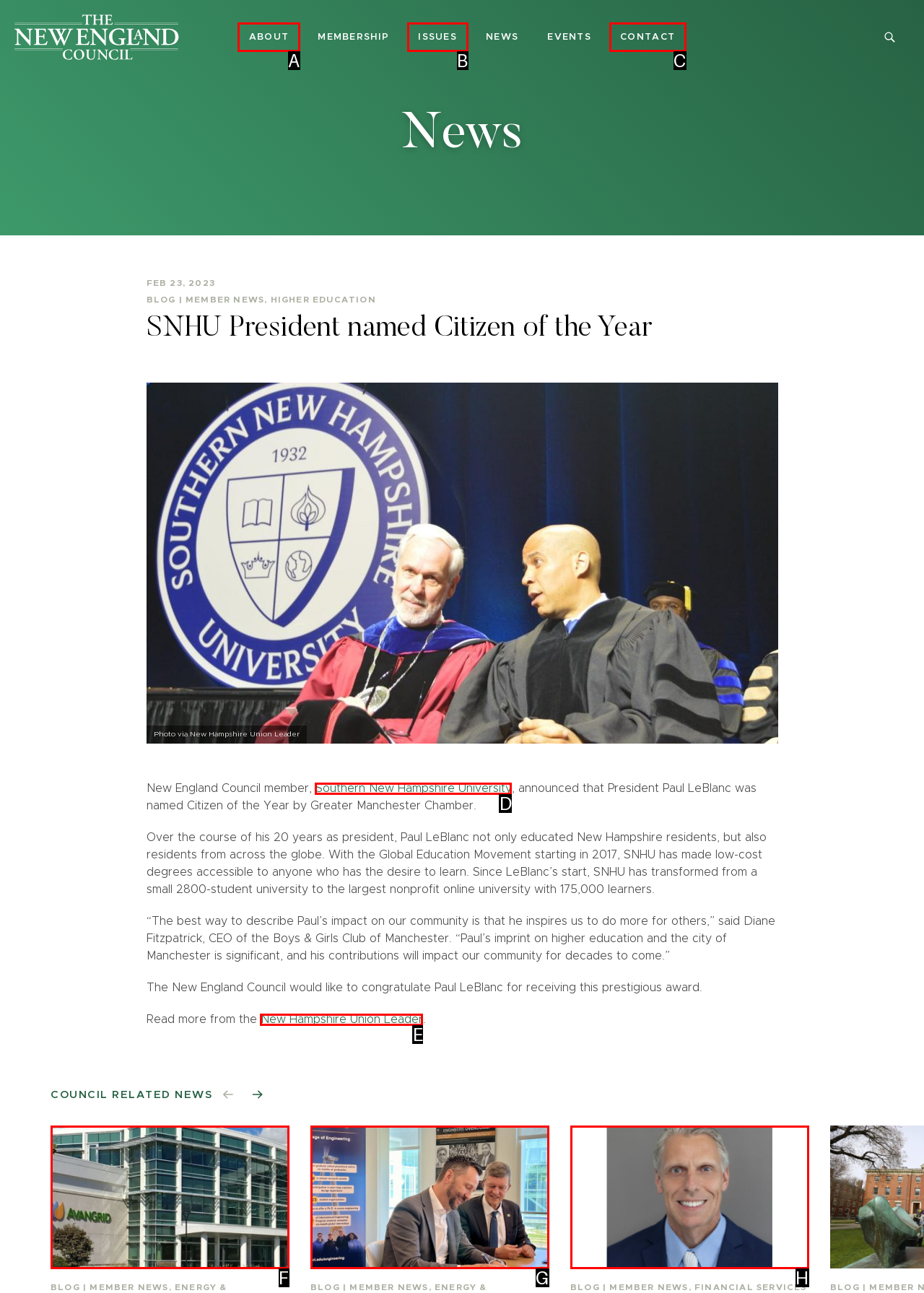Determine which option matches the element description: About
Answer using the letter of the correct option.

A